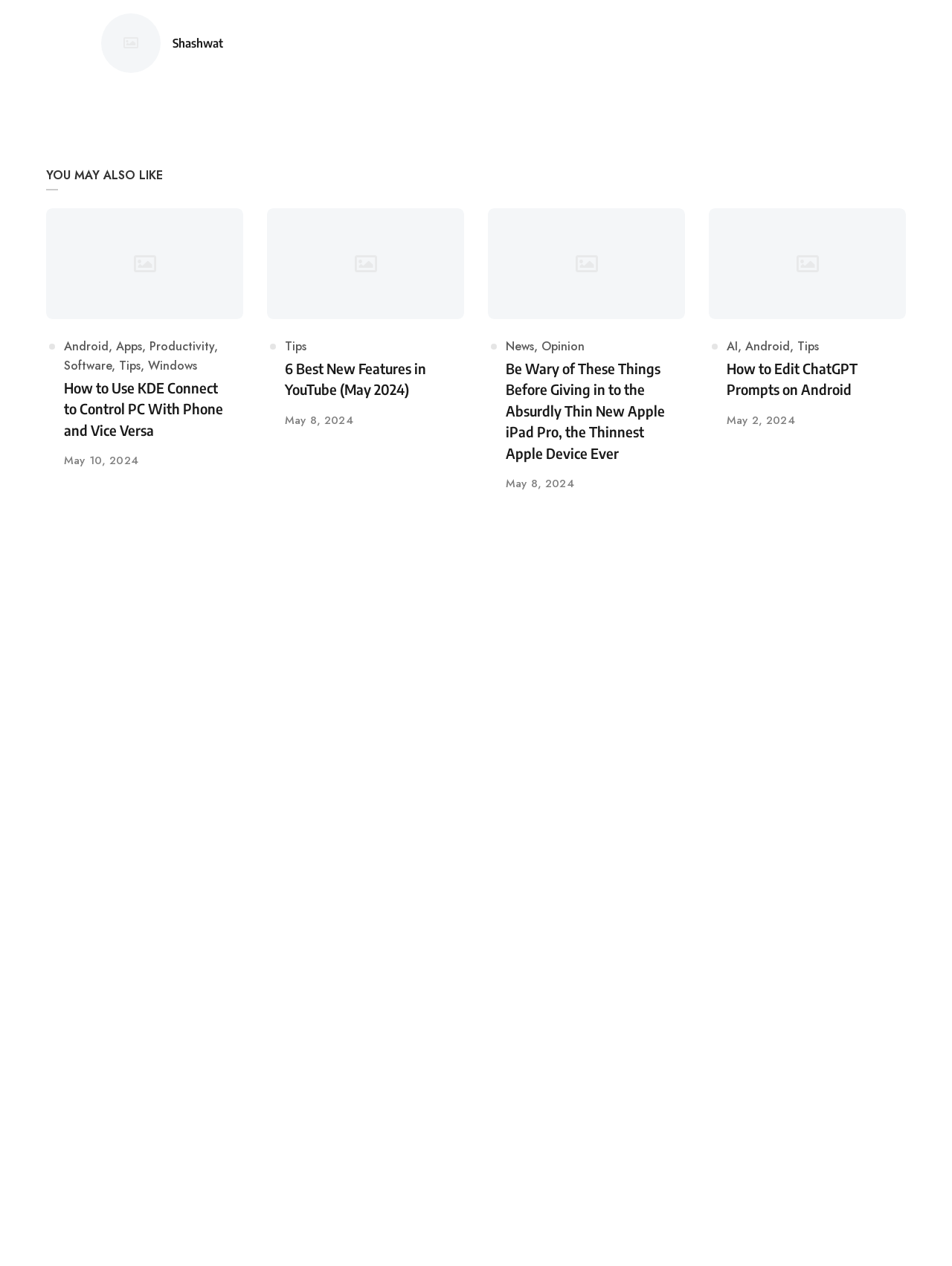Please pinpoint the bounding box coordinates for the region I should click to adhere to this instruction: "Click on the 'How to Edit ChatGPT Prompts on Android' article".

[0.763, 0.283, 0.933, 0.316]